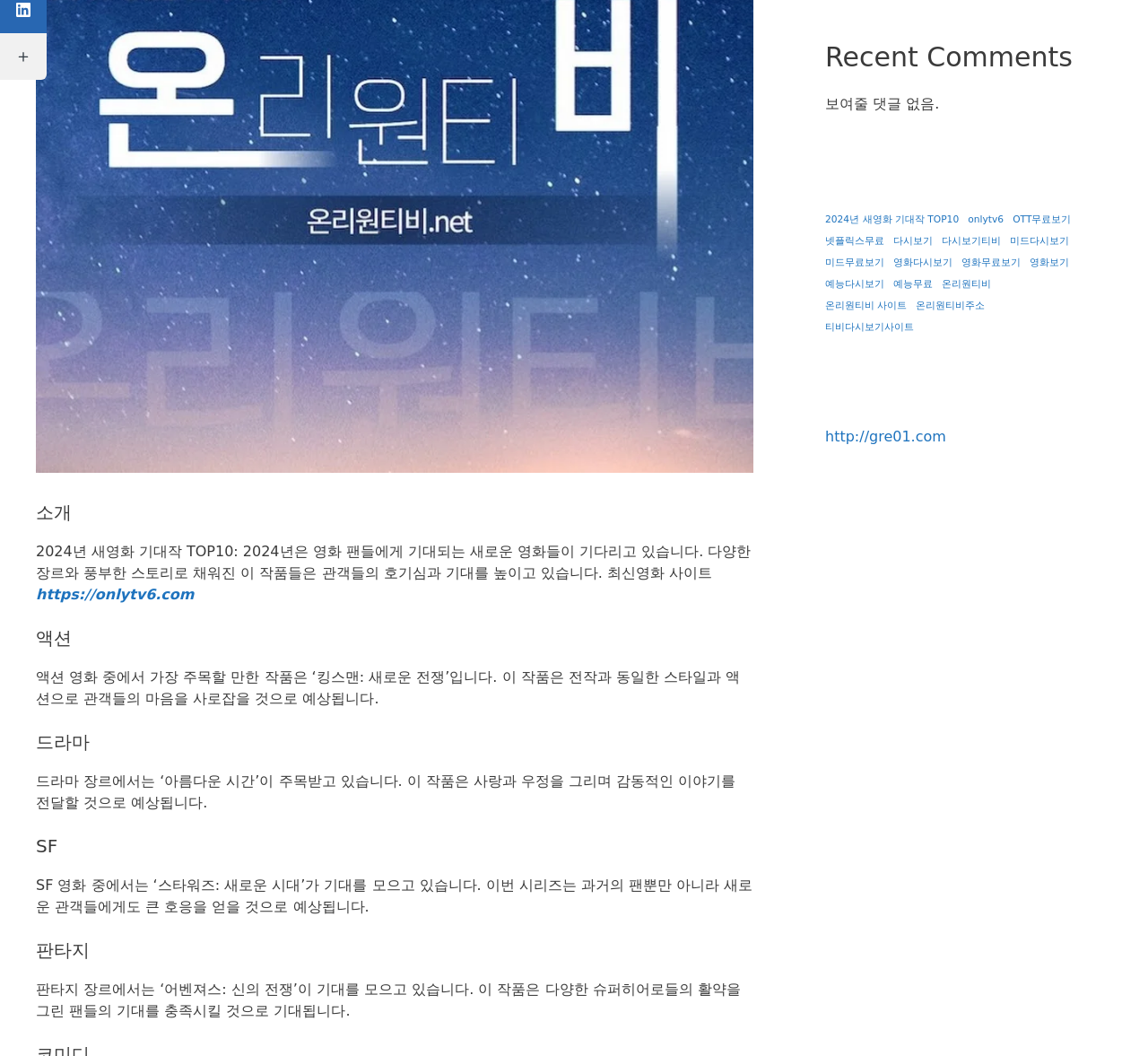For the given element description alt="2024년 새영화 기대작 TOP10", determine the bounding box coordinates of the UI element. The coordinates should follow the format (top-left x, top-left y, bottom-right x, bottom-right y) and be within the range of 0 to 1.

[0.031, 0.099, 0.656, 0.115]